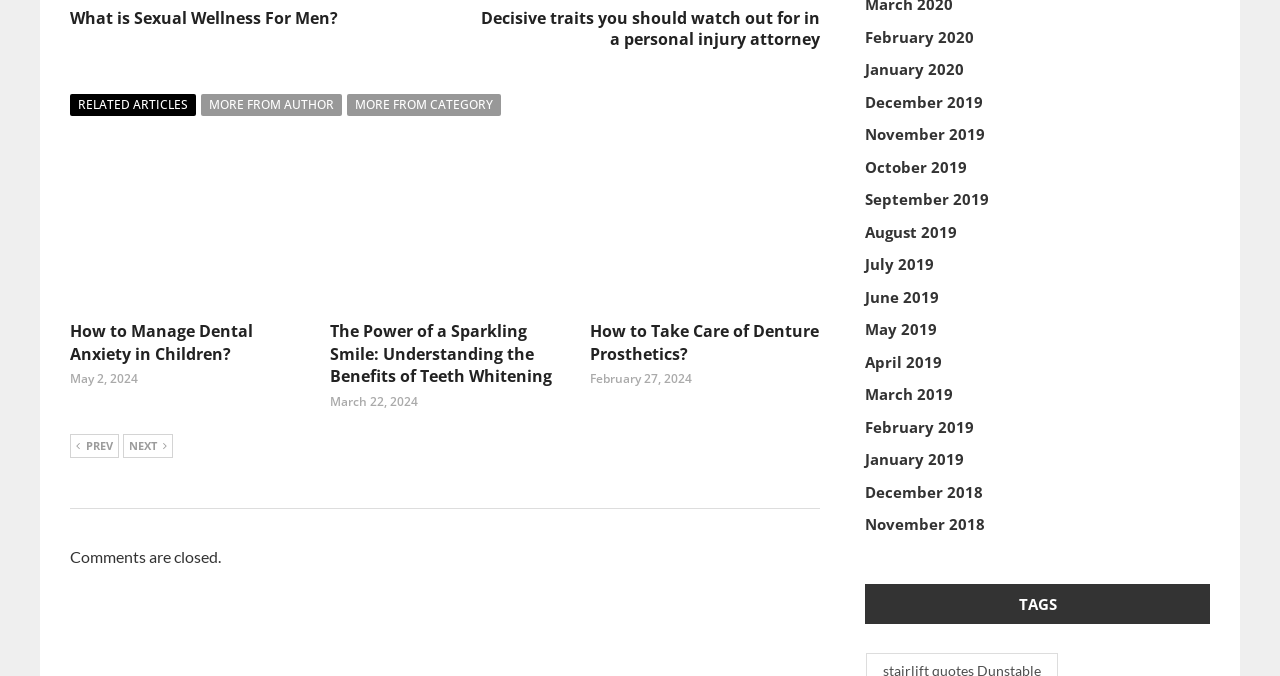How many links are there under 'RELATED ARTICLES'?
Look at the image and answer the question using a single word or phrase.

3